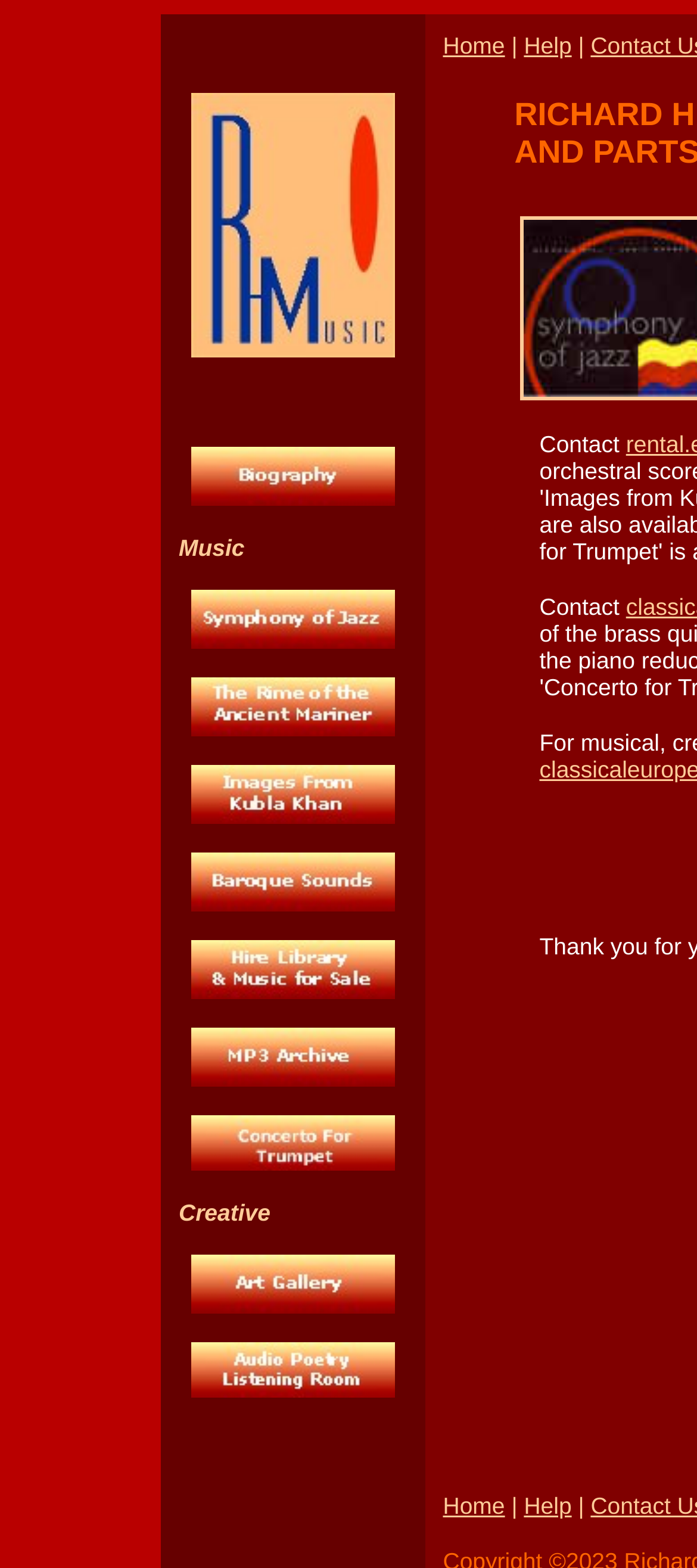Specify the bounding box coordinates of the element's region that should be clicked to achieve the following instruction: "Get Help". The bounding box coordinates consist of four float numbers between 0 and 1, in the format [left, top, right, bottom].

[0.752, 0.021, 0.82, 0.038]